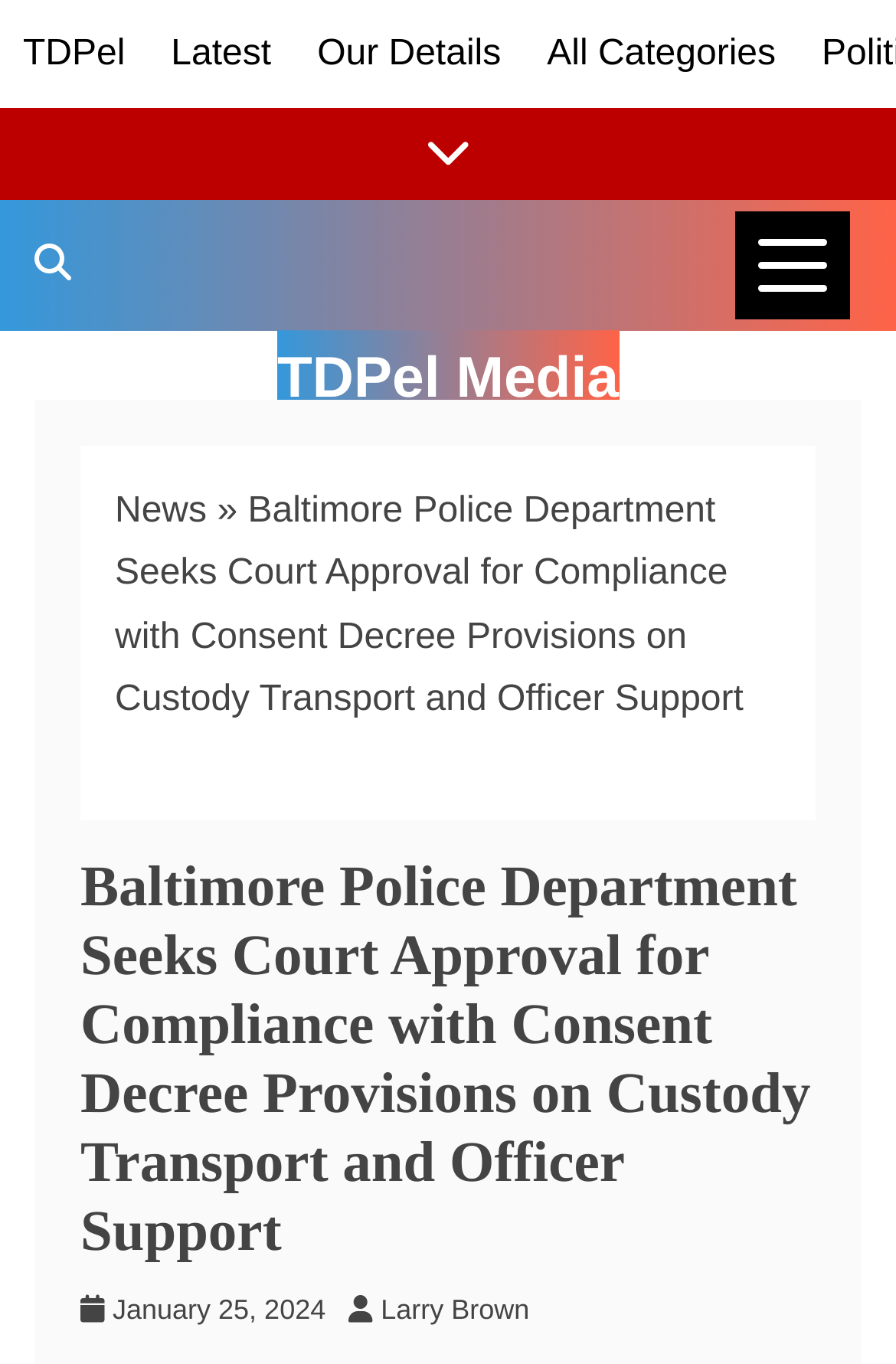Identify the bounding box coordinates of the clickable region required to complete the instruction: "Click on the TDPel link". The coordinates should be given as four float numbers within the range of 0 and 1, i.e., [left, top, right, bottom].

[0.026, 0.025, 0.14, 0.054]